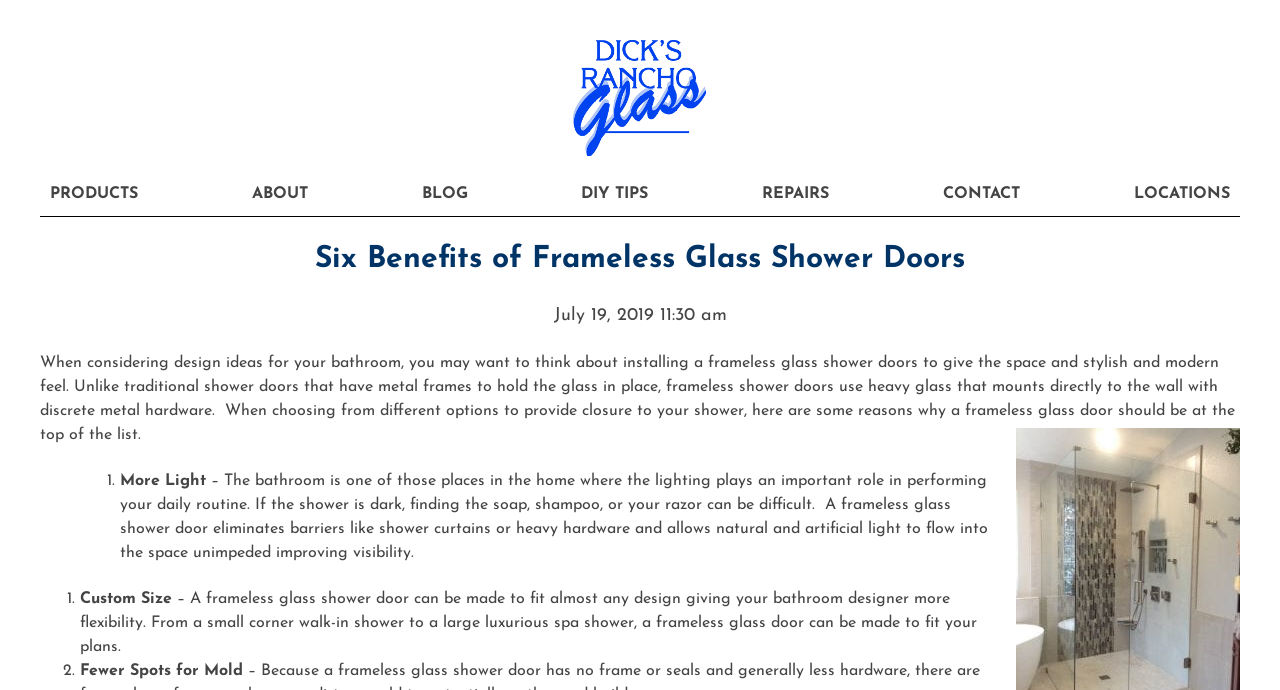Pinpoint the bounding box coordinates of the element you need to click to execute the following instruction: "Click the 'BLOG' link". The bounding box should be represented by four float numbers between 0 and 1, in the format [left, top, right, bottom].

[0.322, 0.249, 0.373, 0.313]